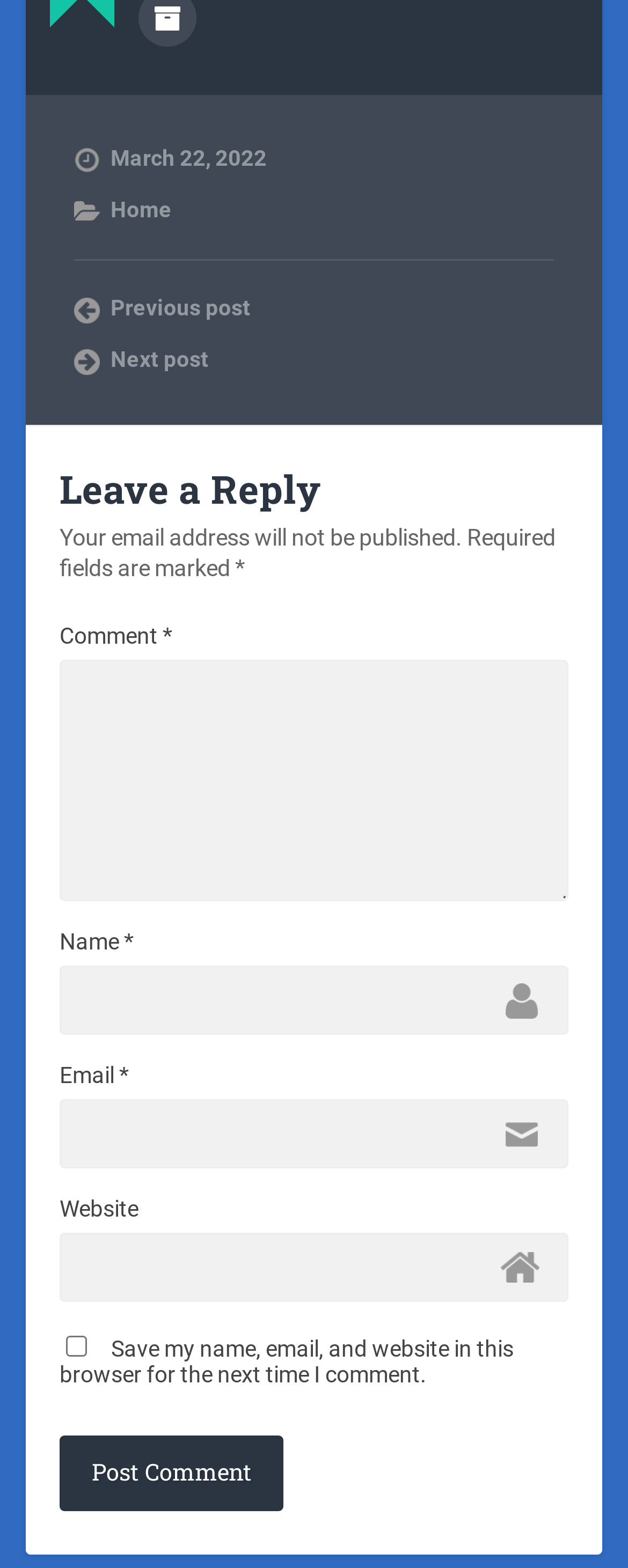Select the bounding box coordinates of the element I need to click to carry out the following instruction: "Click the 'Post Comment' button".

[0.095, 0.916, 0.452, 0.963]